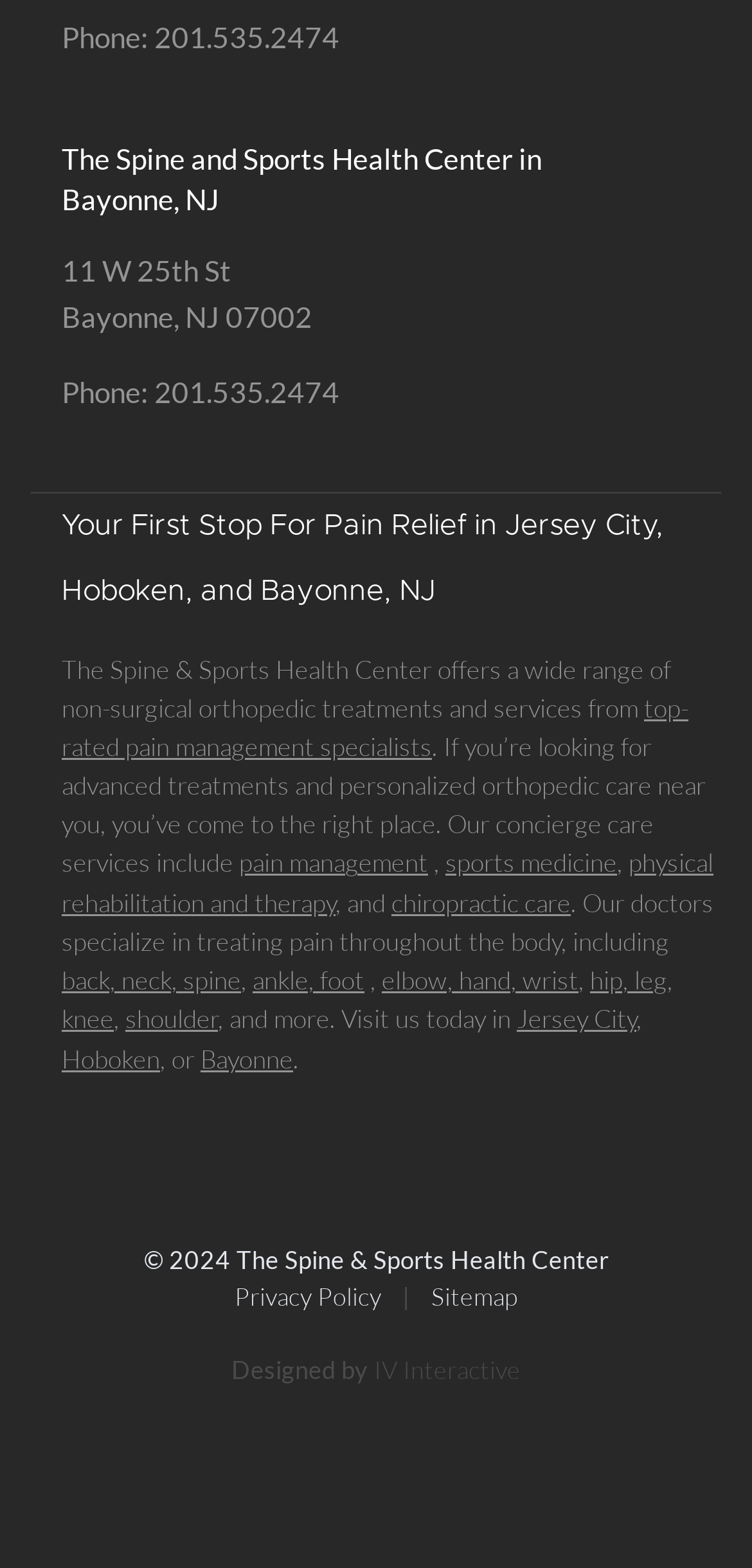Respond to the question below with a single word or phrase: What services are offered by The Spine and Sports Health Center?

pain management, sports medicine, physical rehabilitation and therapy, chiropractic care